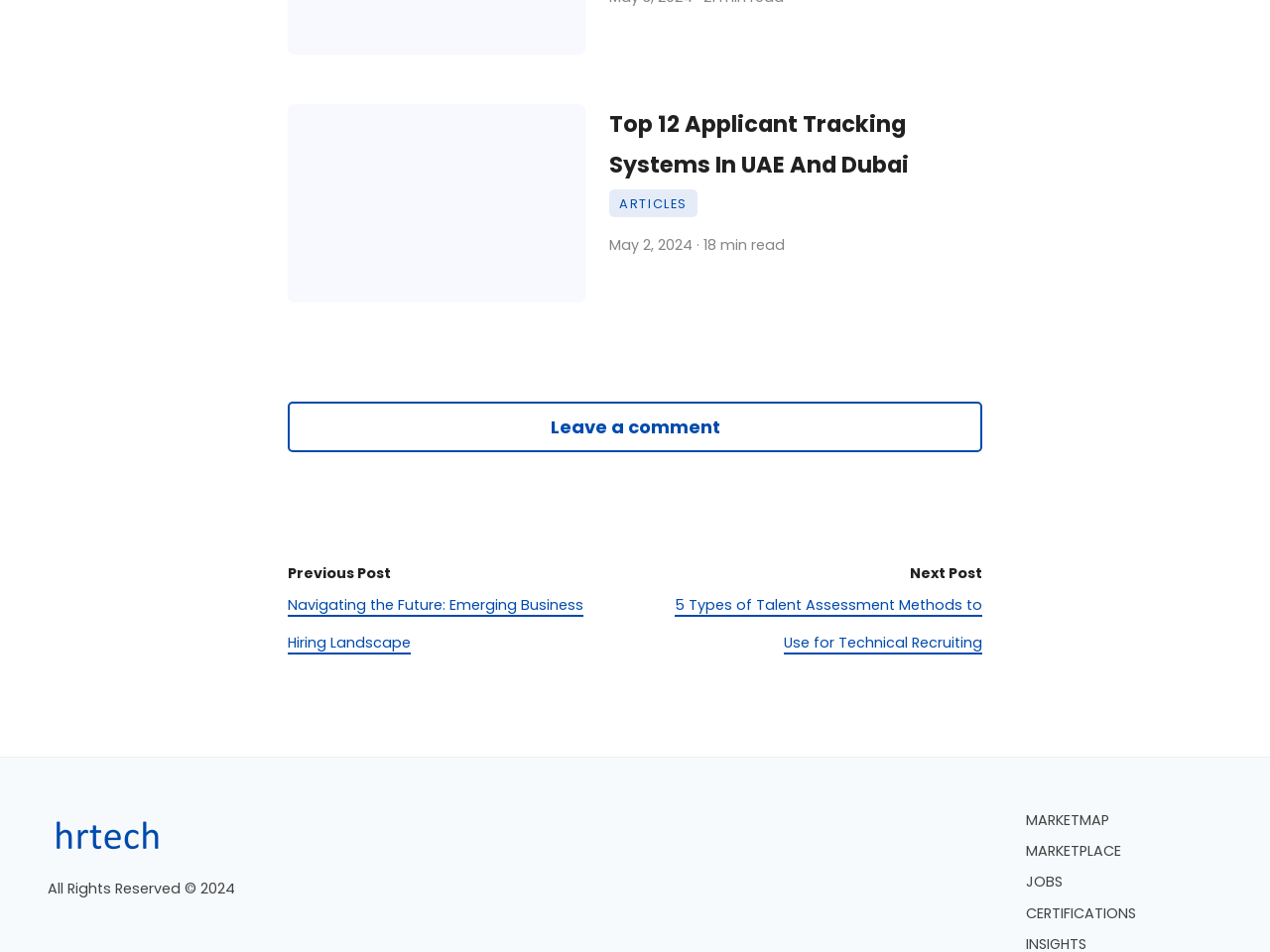Determine the bounding box coordinates of the clickable area required to perform the following instruction: "Visit the hrtechblogs website". The coordinates should be represented as four float numbers between 0 and 1: [left, top, right, bottom].

[0.038, 0.885, 0.178, 0.916]